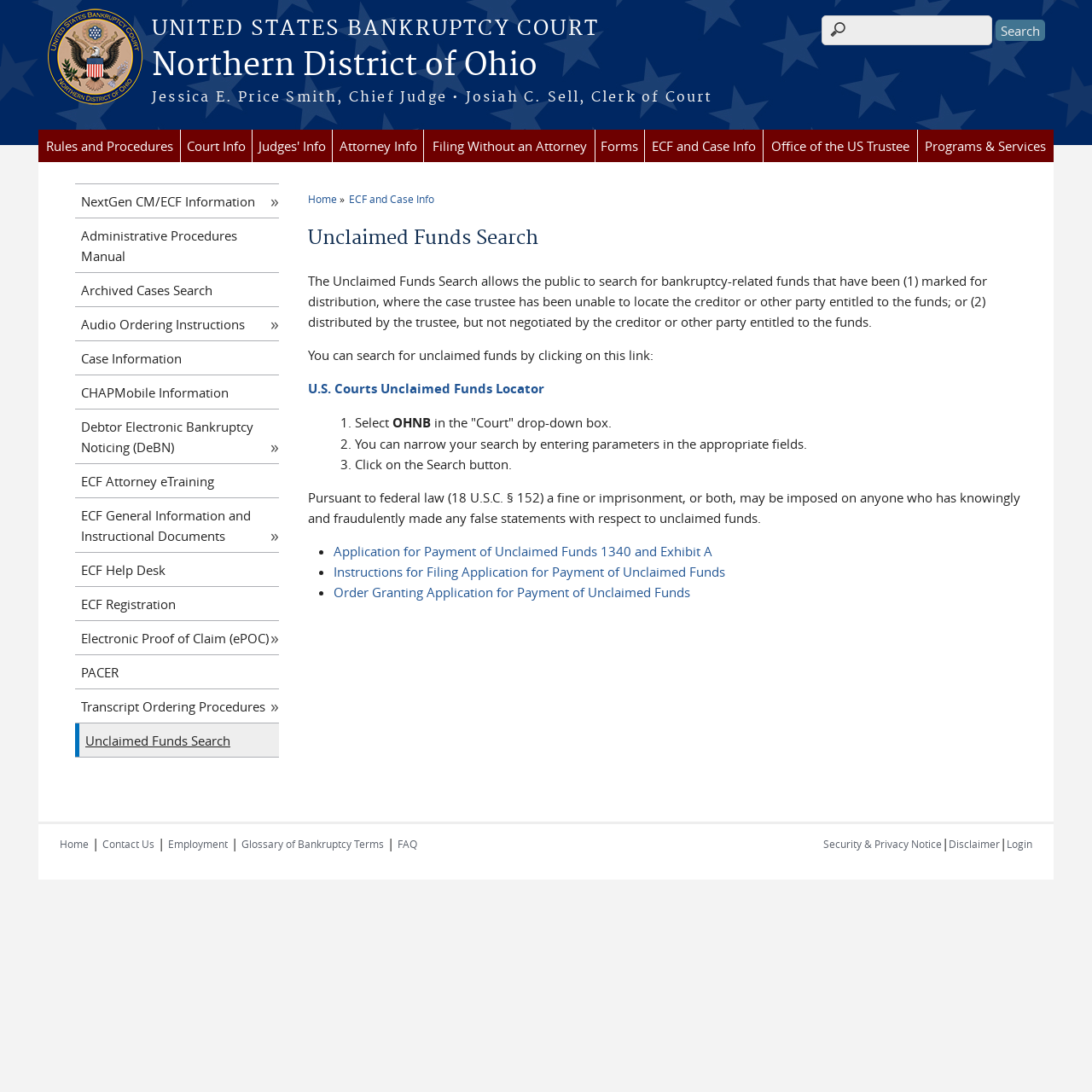Specify the bounding box coordinates of the area to click in order to execute this command: 'Go to Rules and Procedures'. The coordinates should consist of four float numbers ranging from 0 to 1, and should be formatted as [left, top, right, bottom].

[0.035, 0.119, 0.165, 0.148]